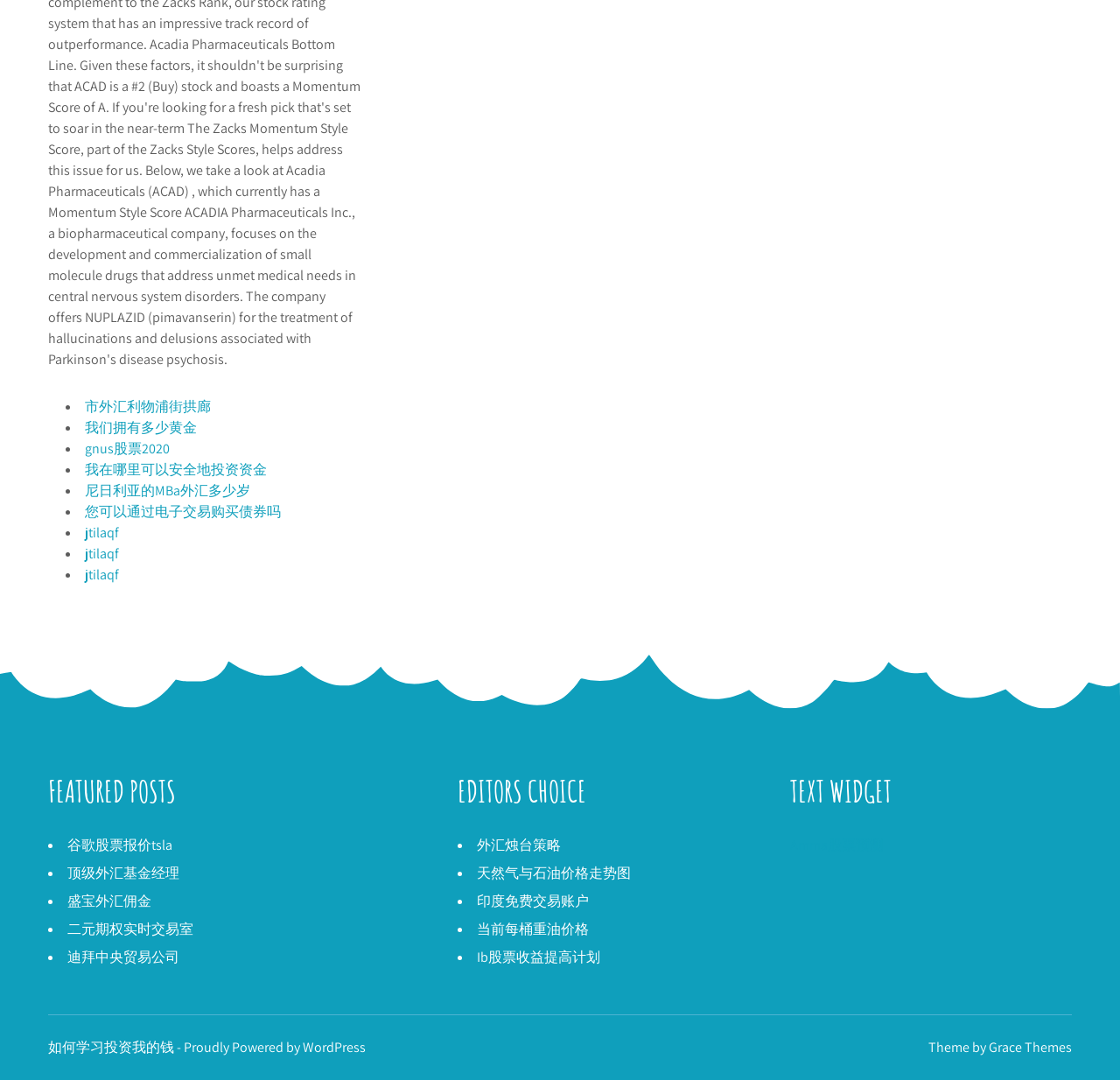Find the bounding box coordinates of the clickable element required to execute the following instruction: "Check the link about Indian free trading account". Provide the coordinates as four float numbers between 0 and 1, i.e., [left, top, right, bottom].

[0.426, 0.826, 0.526, 0.843]